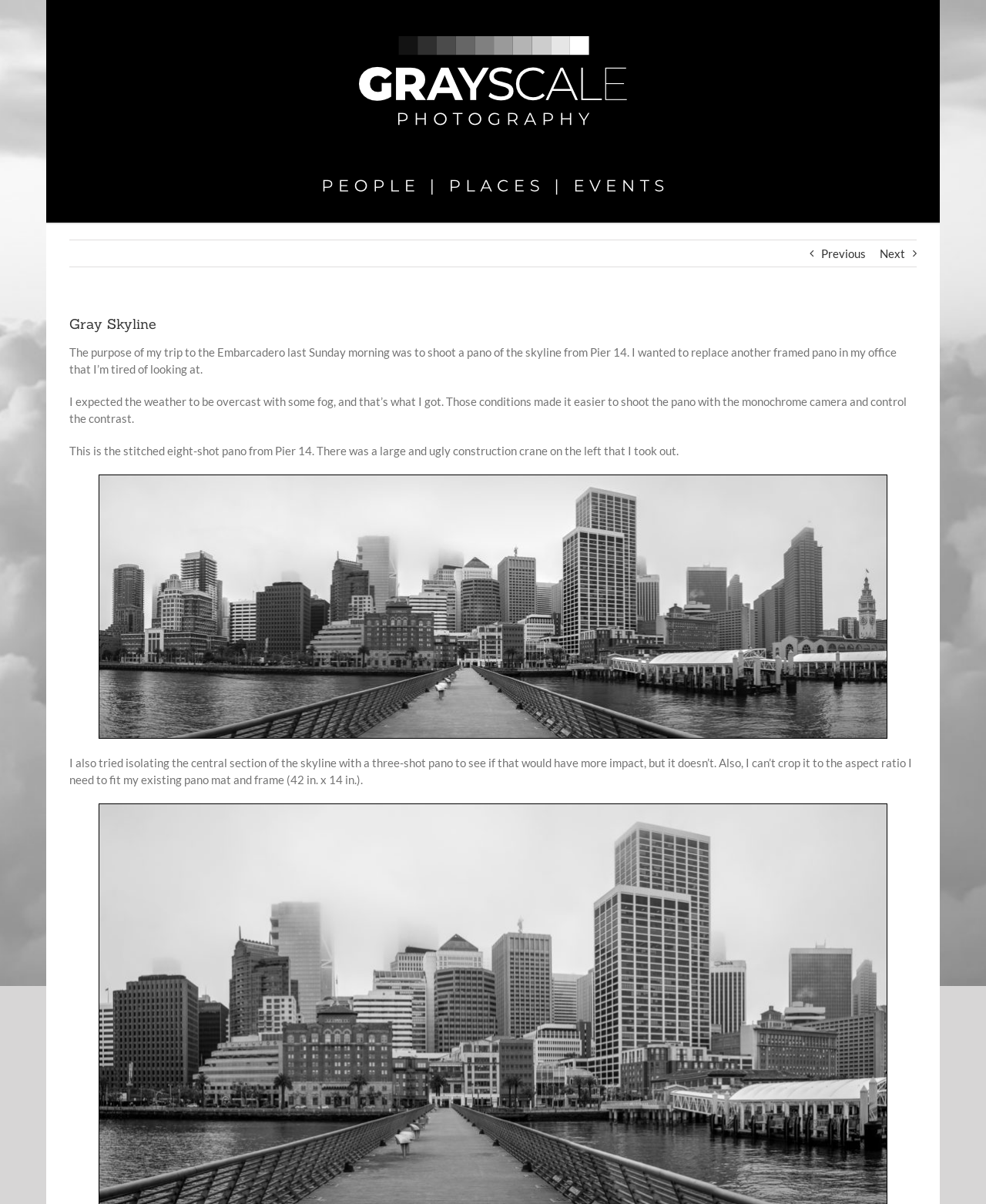Illustrate the webpage with a detailed description.

The webpage is about a photography blog, specifically showcasing a grayscale photography of the San Francisco skyline. At the top left, there is a logo of "Grayscale Photography" which is an image linked to the website's homepage. On the top right, there are navigation links, including "Previous" and "Next" buttons, which allow users to navigate through the blog posts.

Below the navigation links, there is a heading "Gray Skyline" which is the title of the blog post. The main content of the blog post is a series of paragraphs describing the photographer's experience of taking a panoramic photo of the San Francisco skyline from Pier 14. The text explains the photographer's intention, the weather conditions, and the process of taking and editing the photos.

The paragraphs are arranged vertically, with the first paragraph starting from the top left and the subsequent paragraphs following below it. The text is written in a descriptive and informative style, providing details about the photography process and the photographer's thoughts.

At the bottom right of the page, there is a "Go to Top" link, which allows users to quickly navigate back to the top of the page. Overall, the webpage has a simple and clean layout, with a focus on showcasing the photographer's work and sharing their experience.